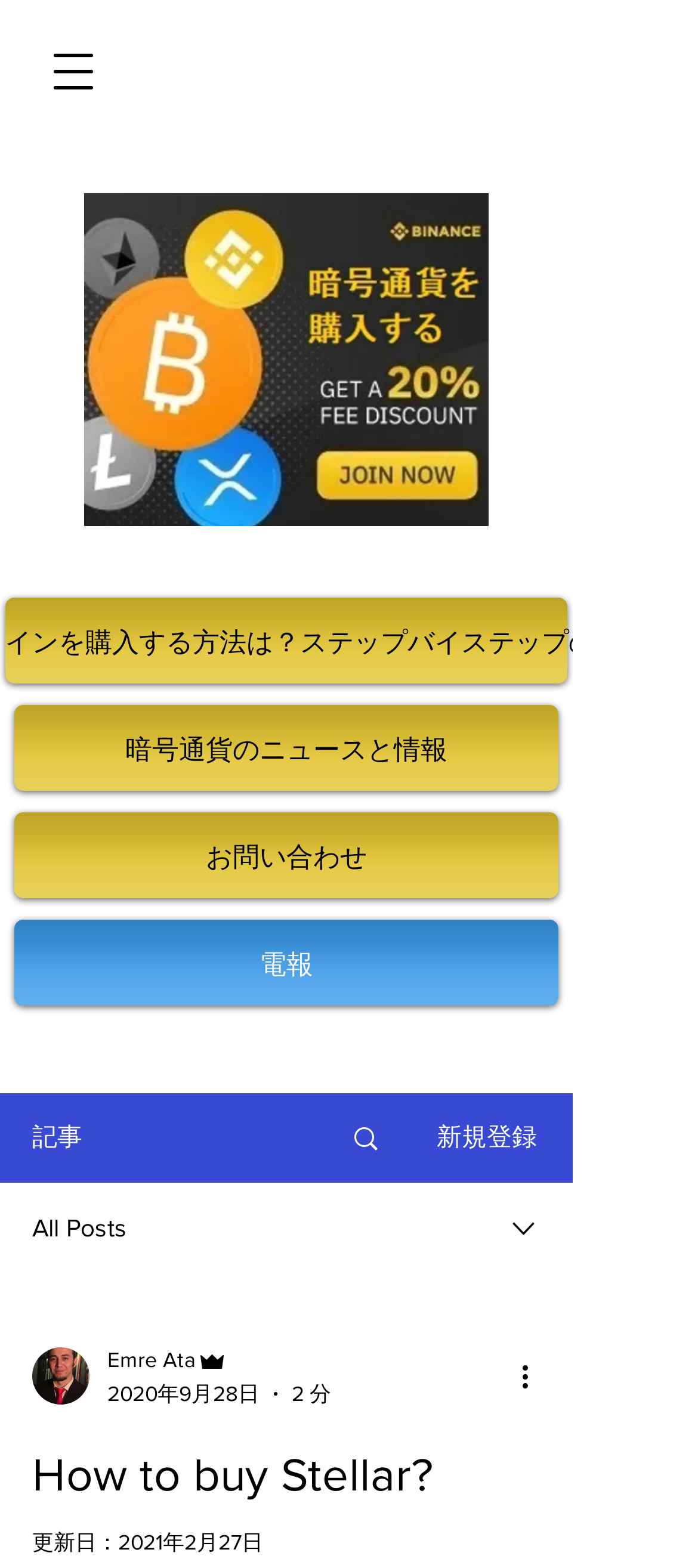What is the title of the post?
Using the visual information, answer the question in a single word or phrase.

How to buy Stellar?